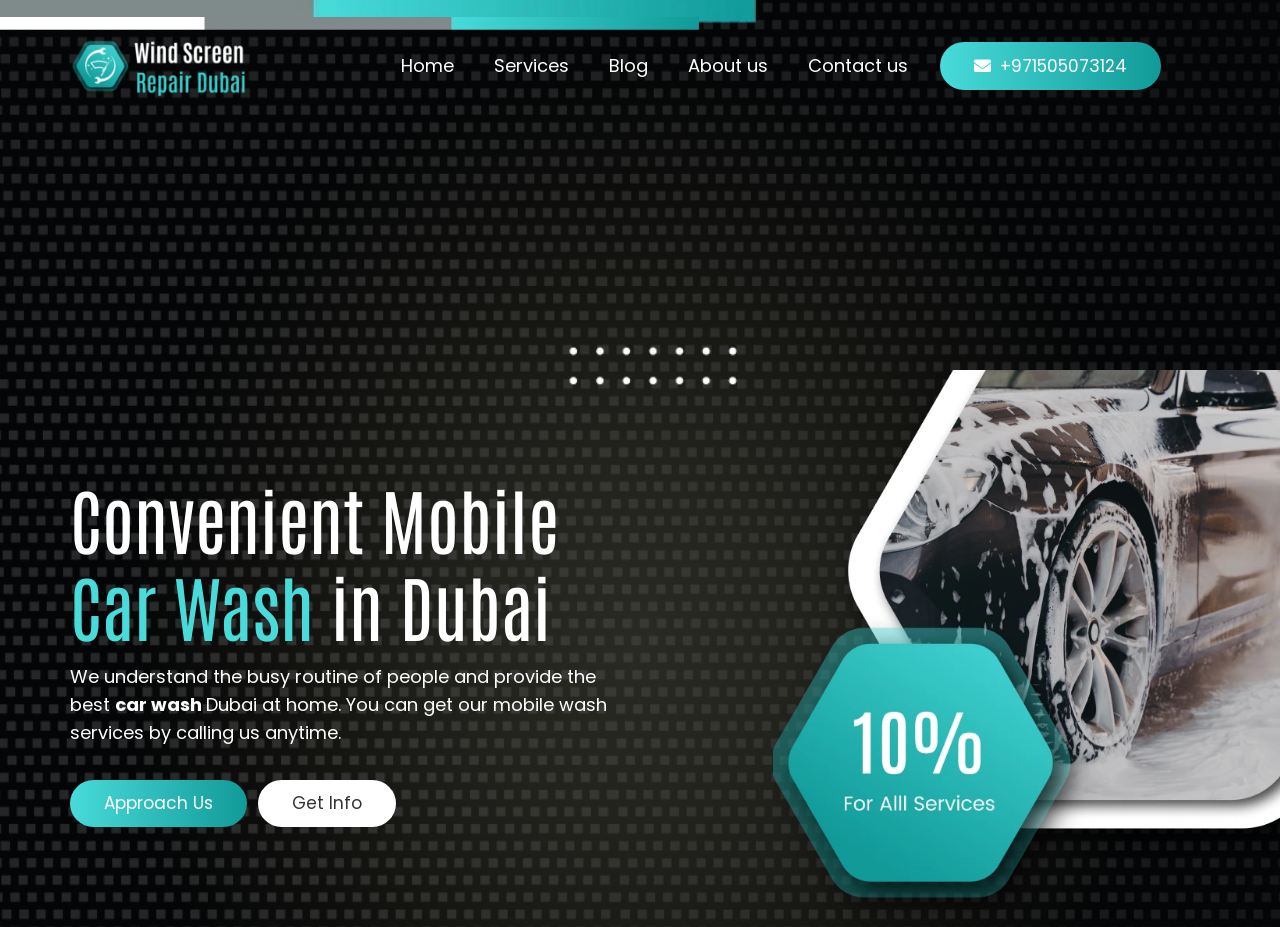Find the bounding box coordinates of the clickable area required to complete the following action: "Read the Karni Mata Temple History".

None